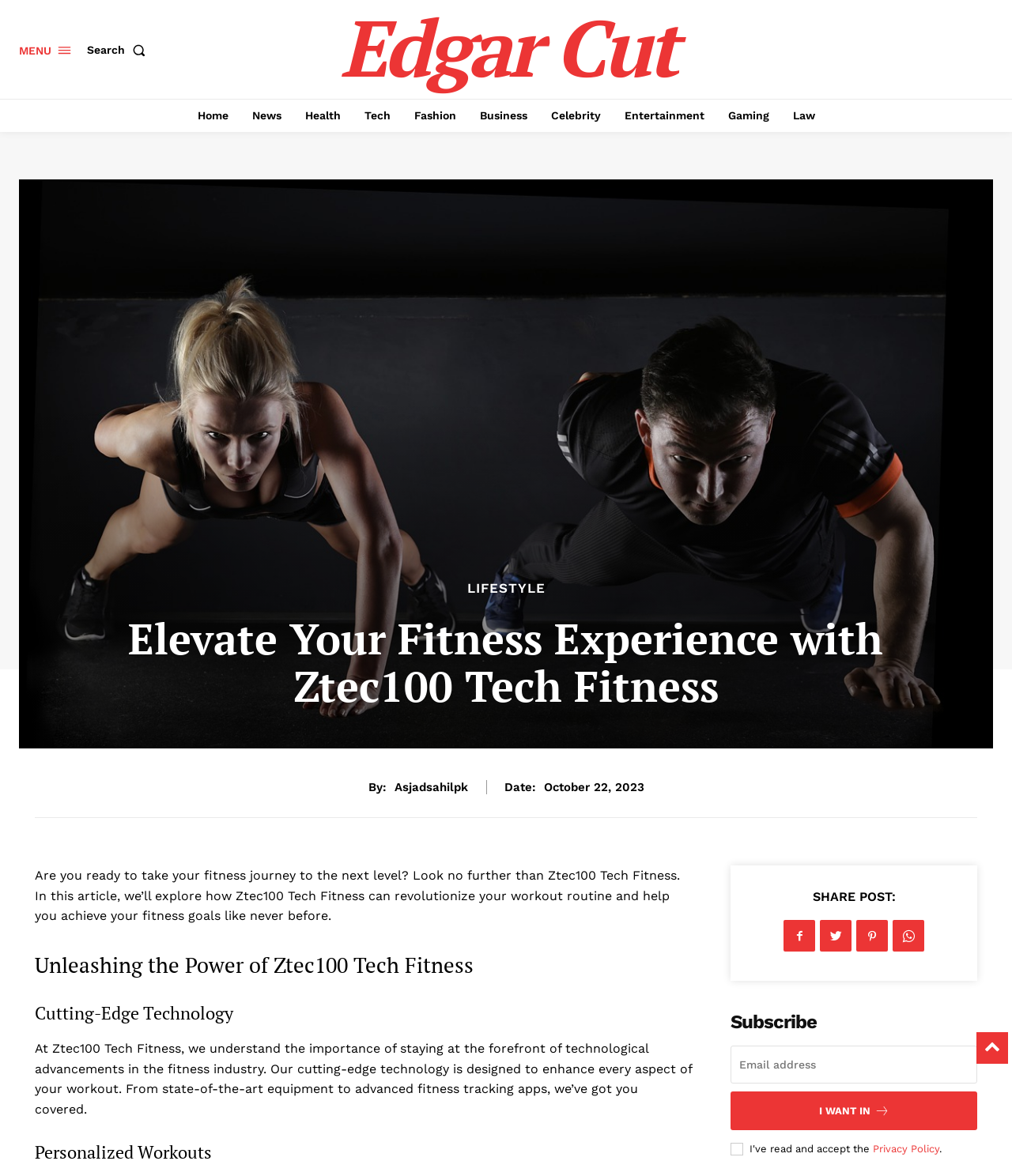Answer the question in a single word or phrase:
How can users share the post?

Through social media links